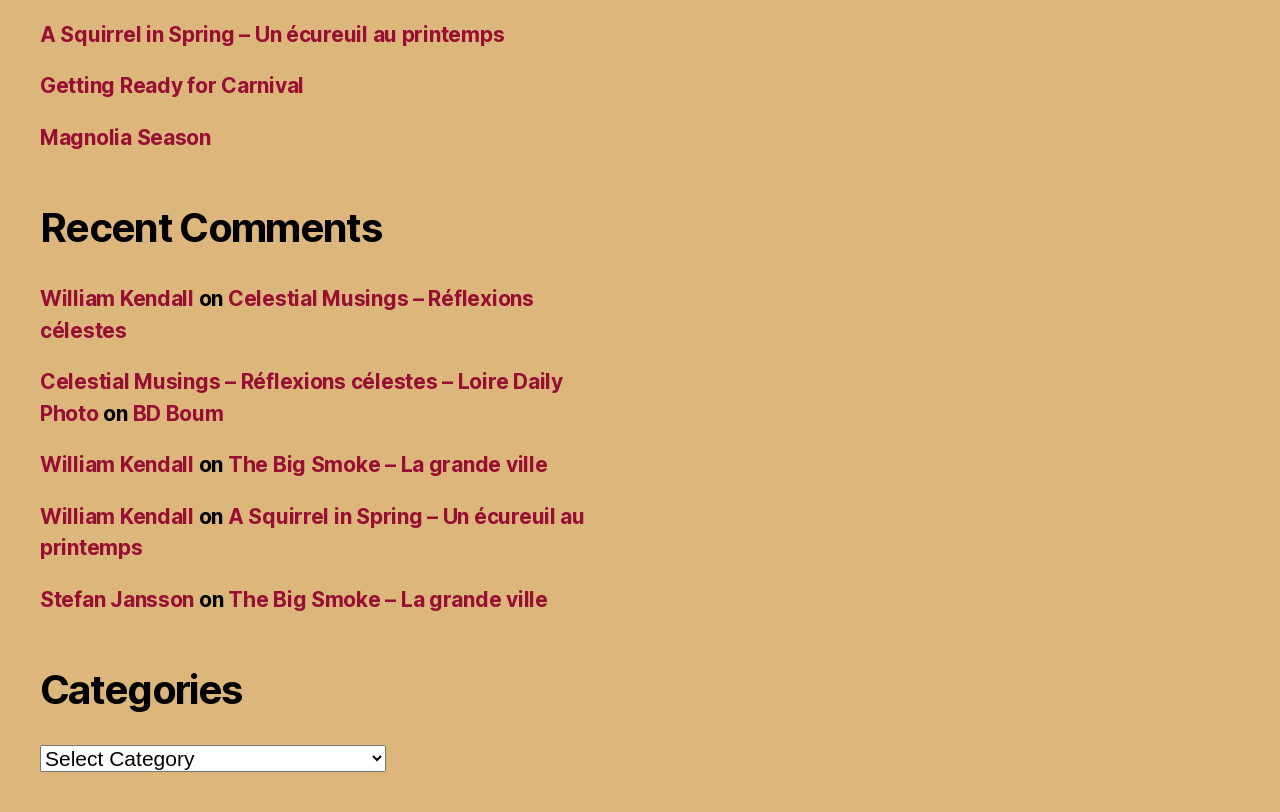Respond to the question with just a single word or phrase: 
What is the category section heading?

Categories